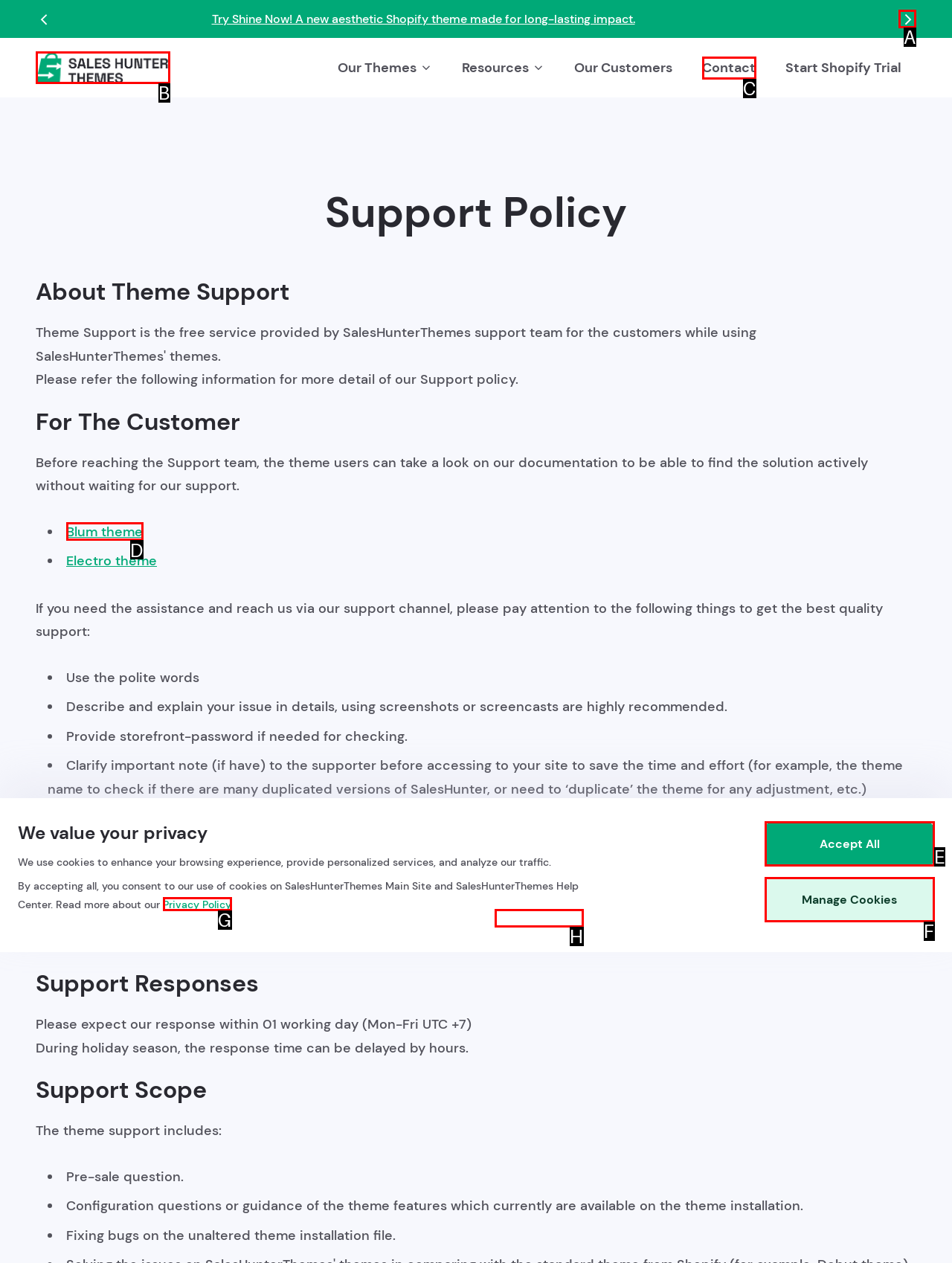Determine which HTML element to click on in order to complete the action: Slide to the next announcement.
Reply with the letter of the selected option.

A